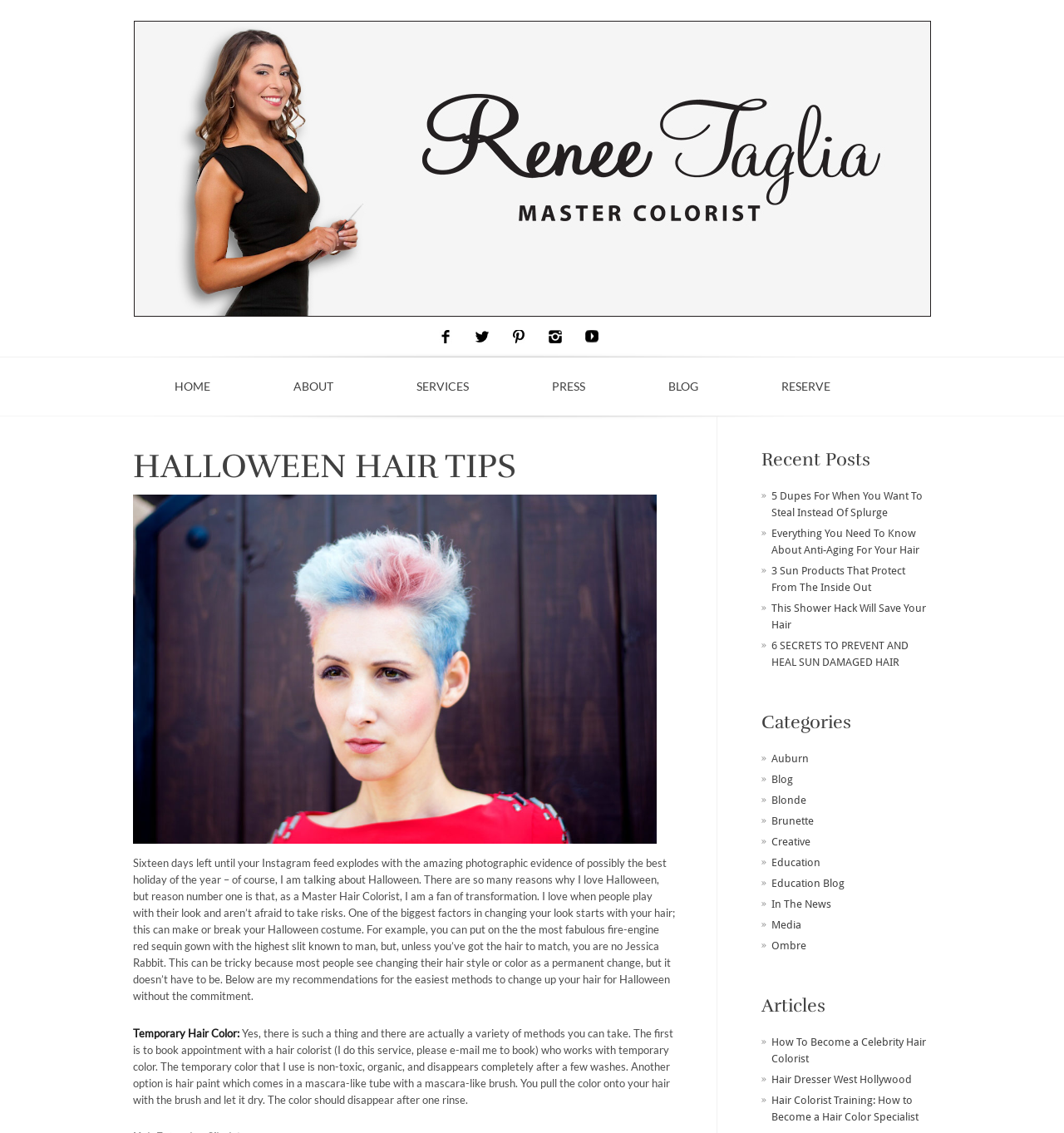Specify the bounding box coordinates of the area that needs to be clicked to achieve the following instruction: "View the 'Recent Posts' section".

[0.716, 0.397, 0.875, 0.427]